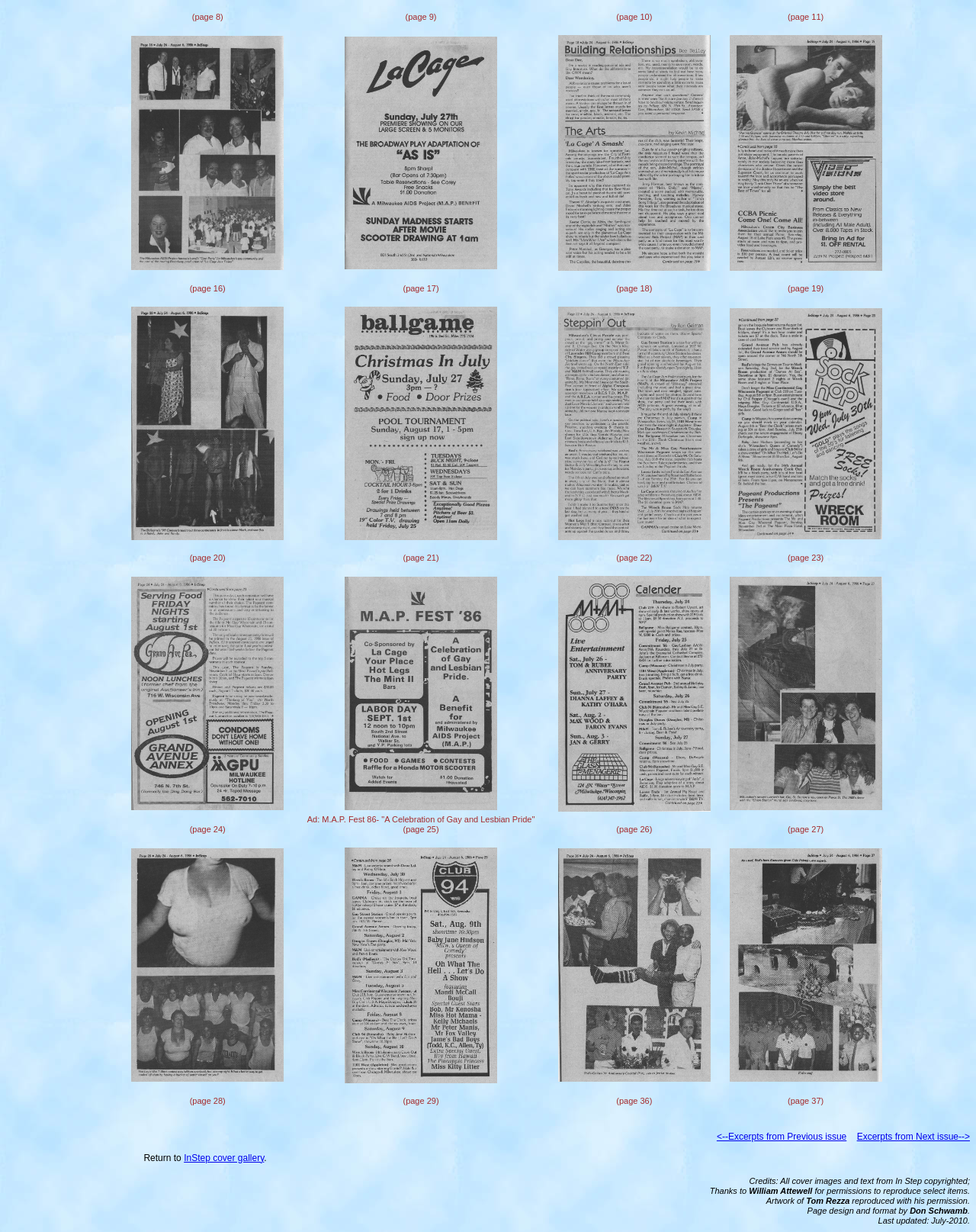Identify and provide the bounding box coordinates of the UI element described: "InStep cover gallery". The coordinates should be formatted as [left, top, right, bottom], with each number being a float between 0 and 1.

[0.188, 0.935, 0.271, 0.944]